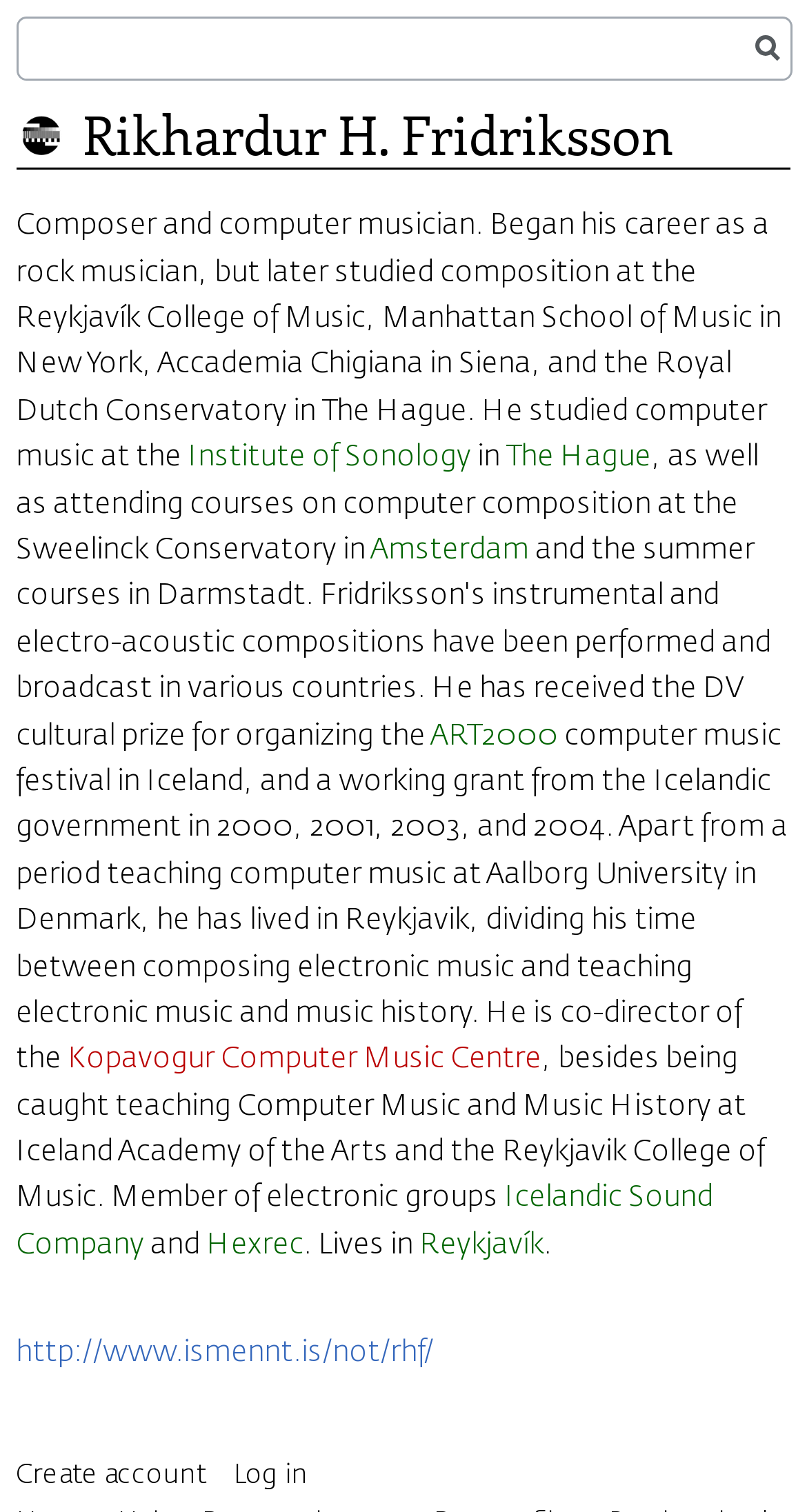Please identify the bounding box coordinates of the area that needs to be clicked to follow this instruction: "Search for something".

None